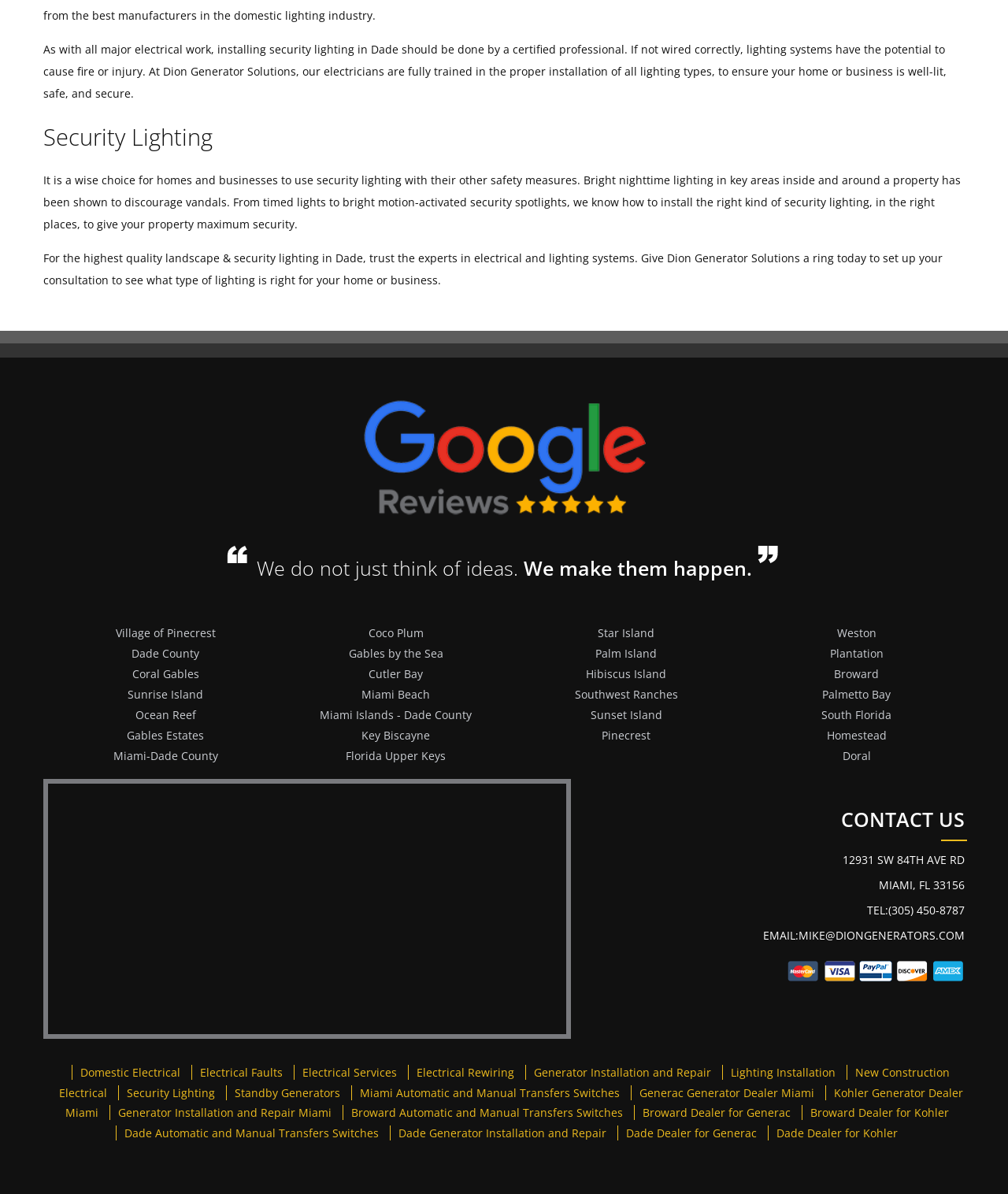What is the purpose of security lighting according to the webpage?
Please use the image to provide a one-word or short phrase answer.

To discourage vandals